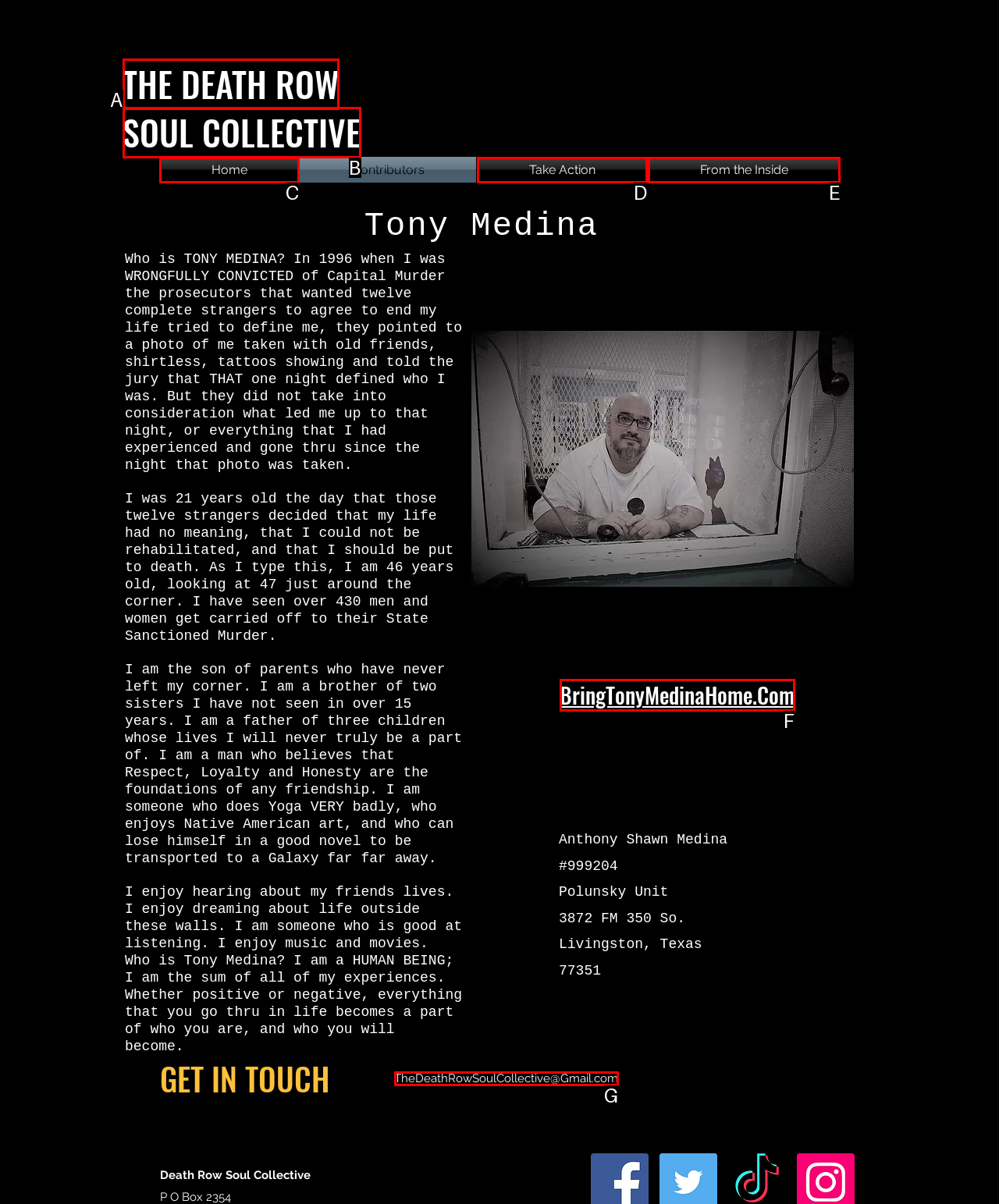Identify the HTML element that best matches the description: Take Action. Provide your answer by selecting the corresponding letter from the given options.

D